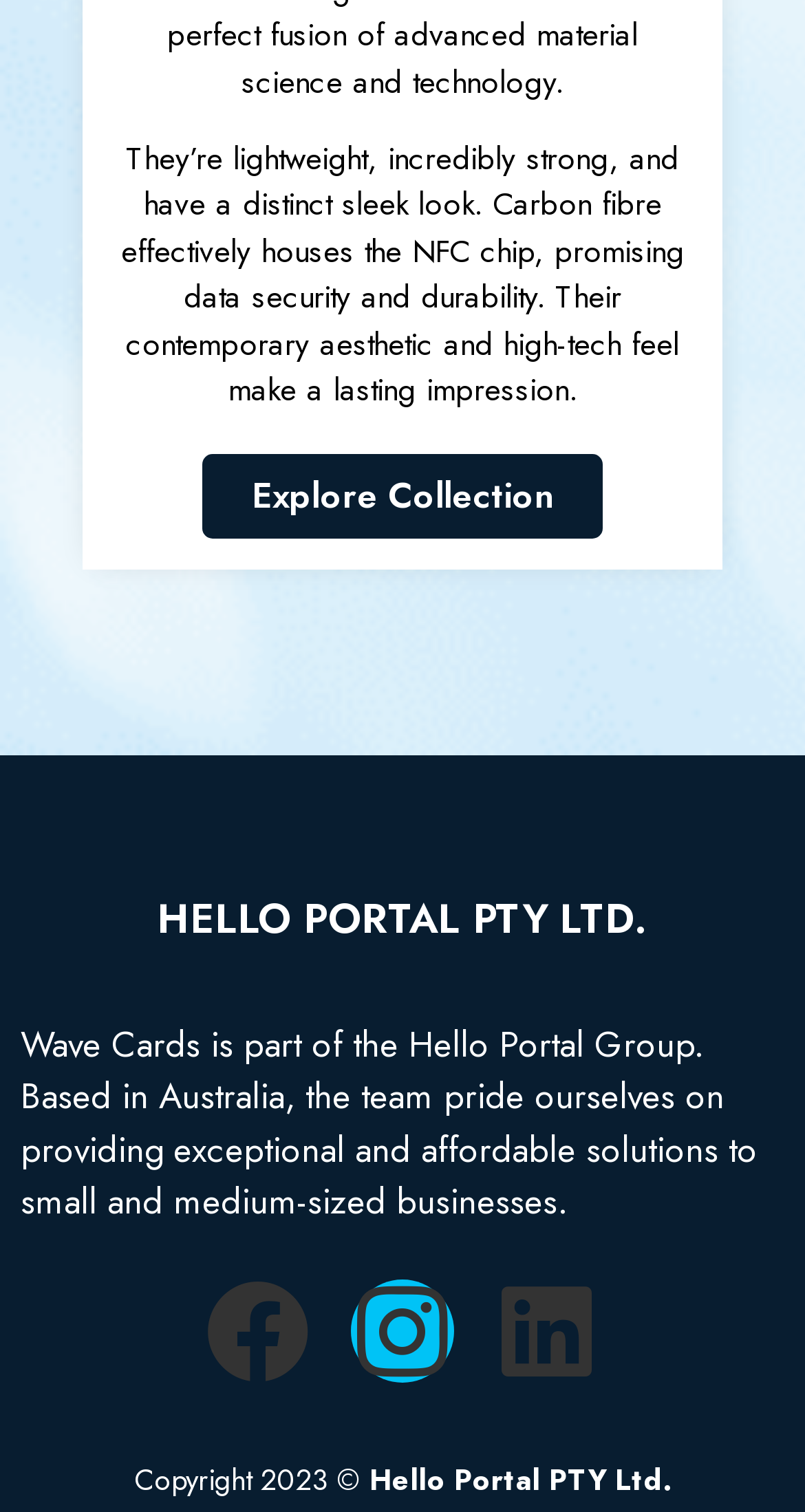Where is the team of Wave Cards based?
Using the image as a reference, give an elaborate response to the question.

The webpage states that 'Wave Cards is part of the Hello Portal Group. Based in Australia, the team pride ourselves on providing exceptional and affordable solutions to small and medium-sized businesses.' This indicates that the team of Wave Cards is based in Australia.